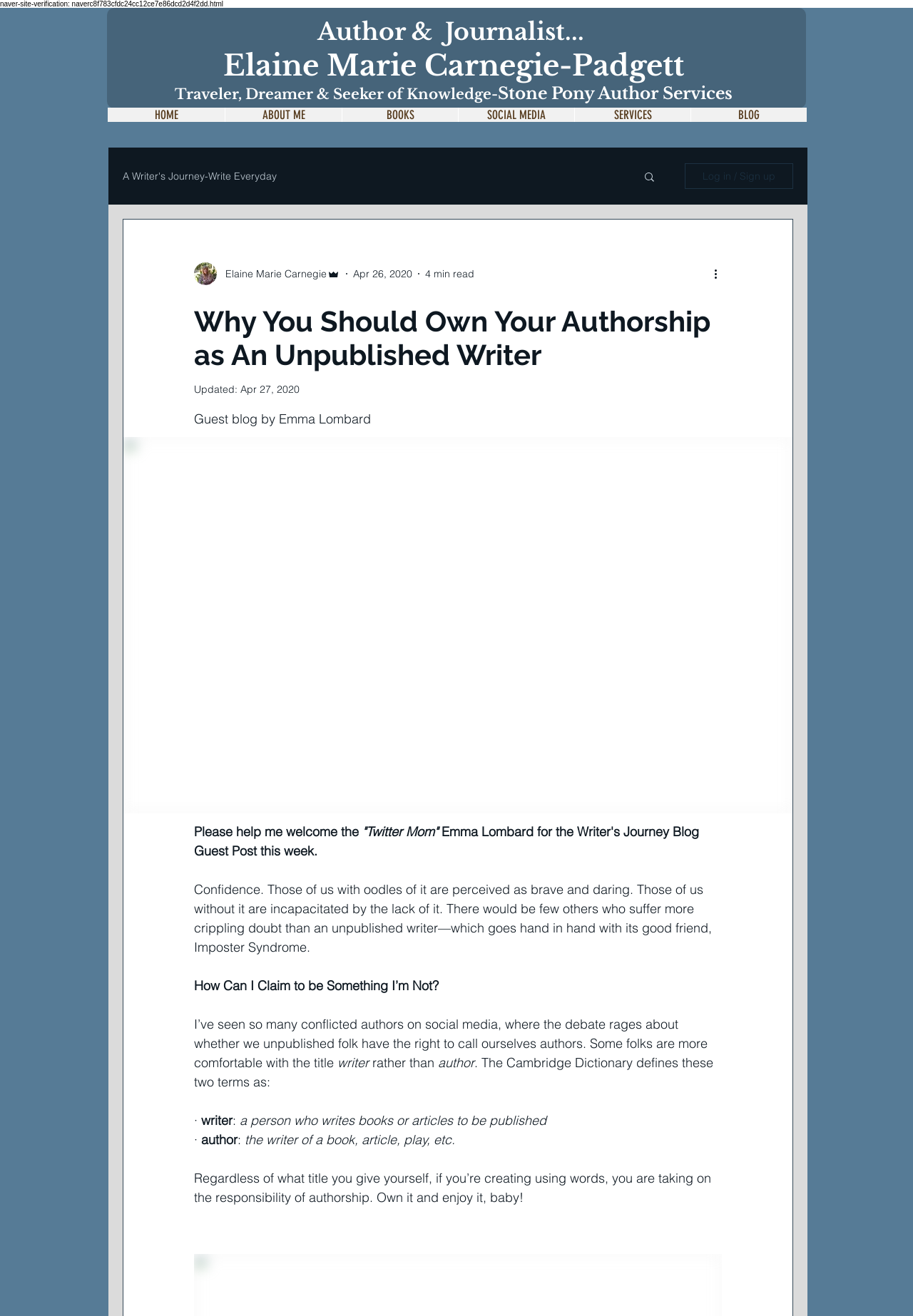Please provide a detailed answer to the question below by examining the image:
What is the author's advice to unpublished writers?

The author advises unpublished writers to own their authorship and enjoy it, regardless of whether they have been published or not.